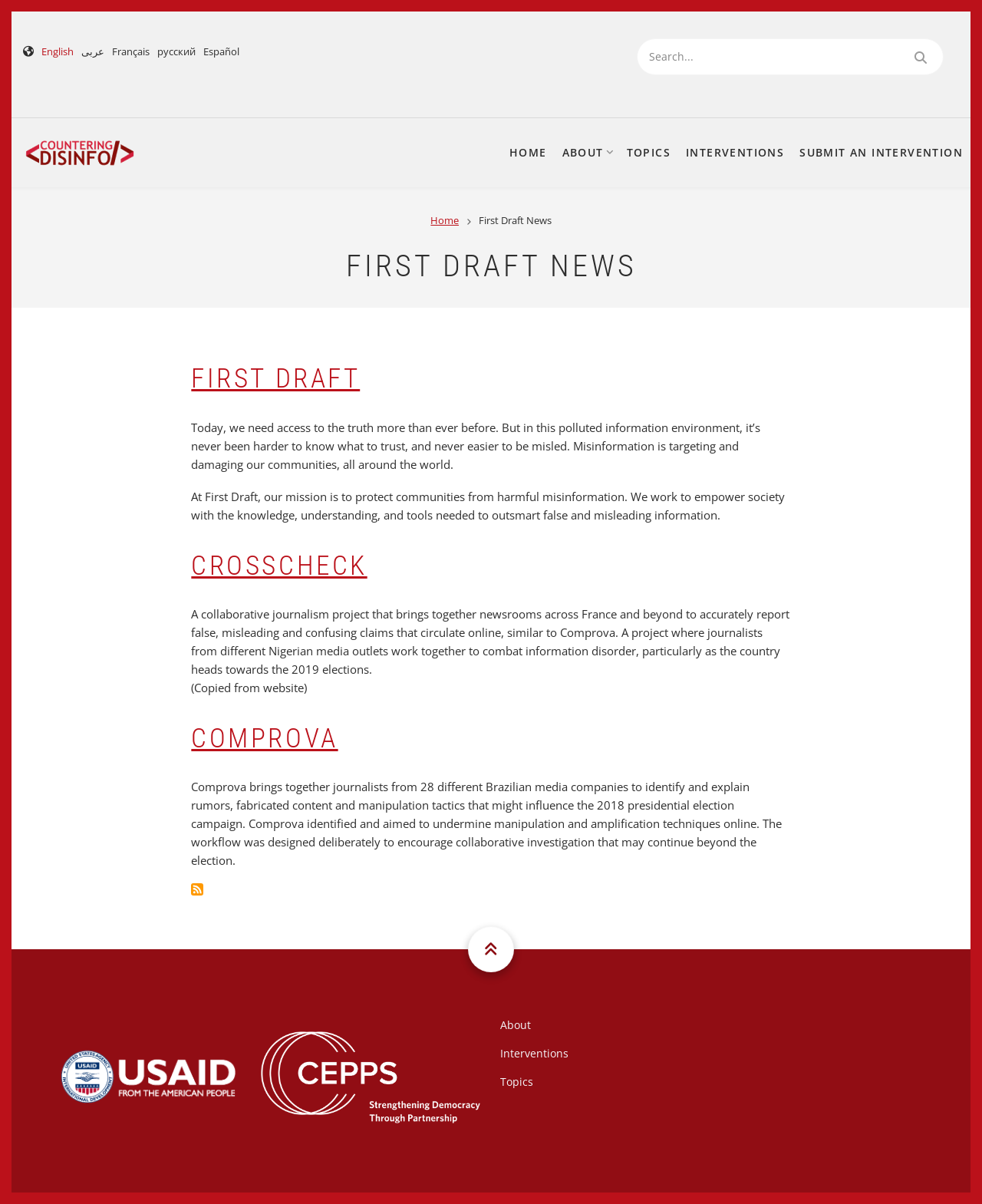Elaborate on the information and visuals displayed on the webpage.

The webpage is the homepage of First Draft News, an organization focused on countering disinformation. At the top left corner, there are five language options: English, عربى, Français, русский, and Español. Next to these options, there is a search bar with a search button. 

Below the language options, there is a navigation menu with links to Home, ABOUT, TOPICS, INTERVENTIONS, and SUBMIT AN INTERVENTION. 

On the left side of the page, there is a breadcrumb navigation section with a link to Home and the title "First Draft News". 

The main content of the page is divided into three sections. The first section has a heading "FIRST DRAFT" and describes the mission of First Draft News, which is to protect communities from harmful misinformation. 

The second section has a heading "CROSSCHECK" and describes a collaborative journalism project that brings together newsrooms to accurately report false, misleading, and confusing claims that circulate online. 

The third section has a heading "COMPROVA" and describes a project that brings together journalists from different Brazilian media companies to identify and explain rumors, fabricated content, and manipulation tactics that might influence the 2018 presidential election campaign. 

At the bottom of the page, there is a link to subscribe to First Draft News and a section with logos of USAID and Cepps. The footer menu has links to About, Interventions, and Topics.